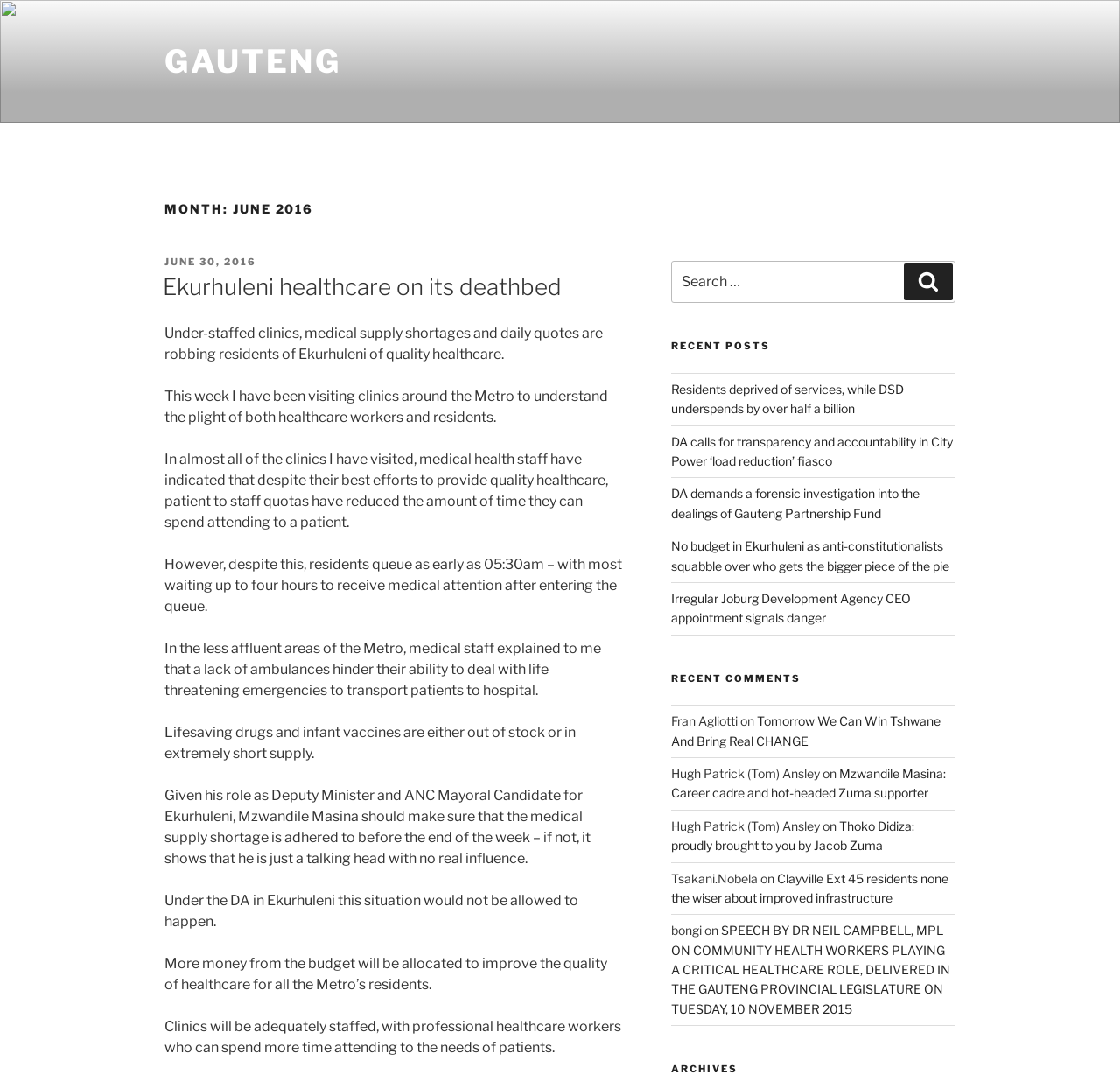Can you identify and provide the main heading of the webpage?

MONTH: JUNE 2016